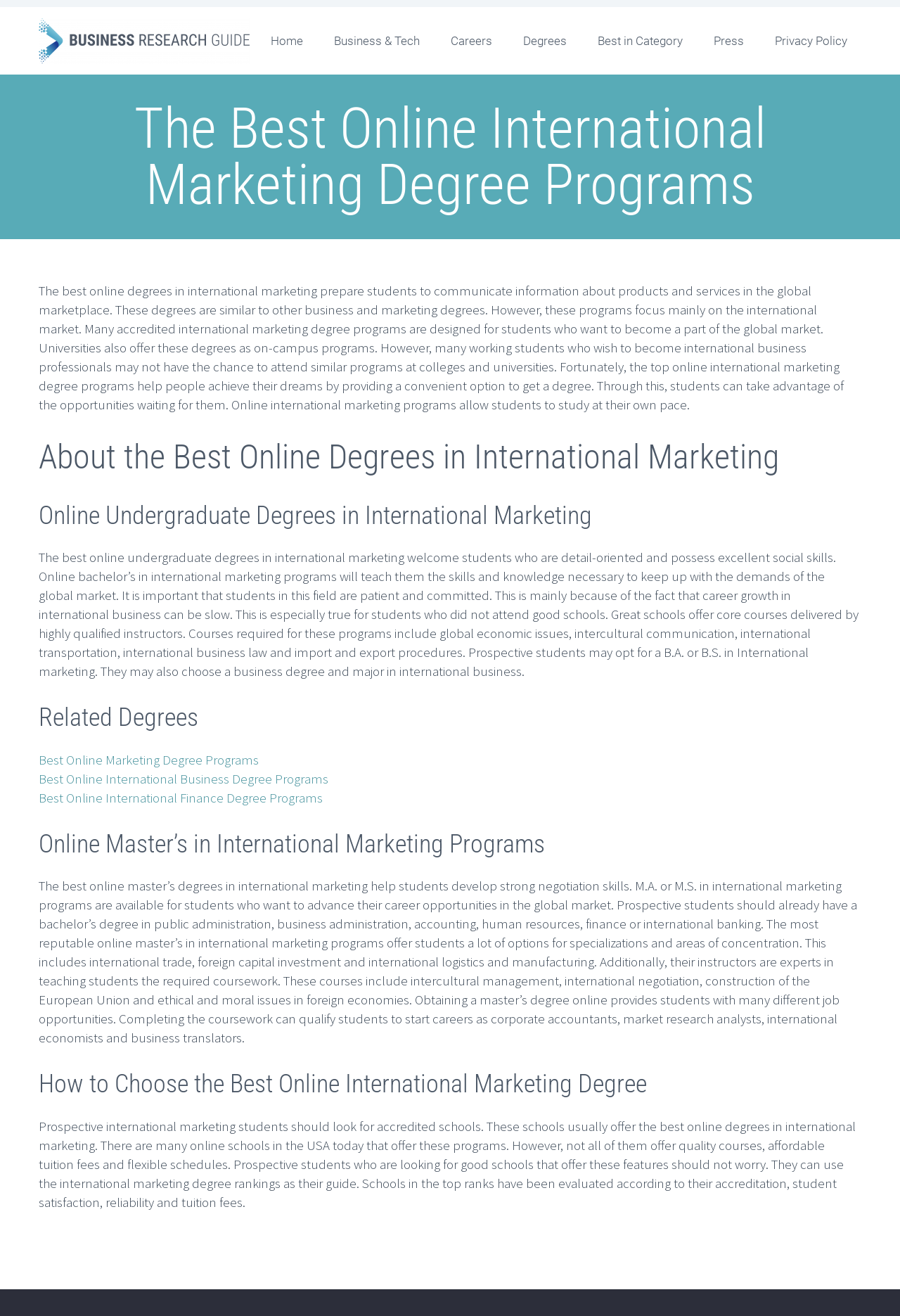What is the benefit of obtaining a master's degree in international marketing?
Use the image to give a comprehensive and detailed response to the question.

The webpage states that obtaining a master's degree in international marketing provides students with many different job opportunities. It mentions that completing the coursework can qualify students to start careers as corporate accountants, market research analysts, international economists, and business translators.